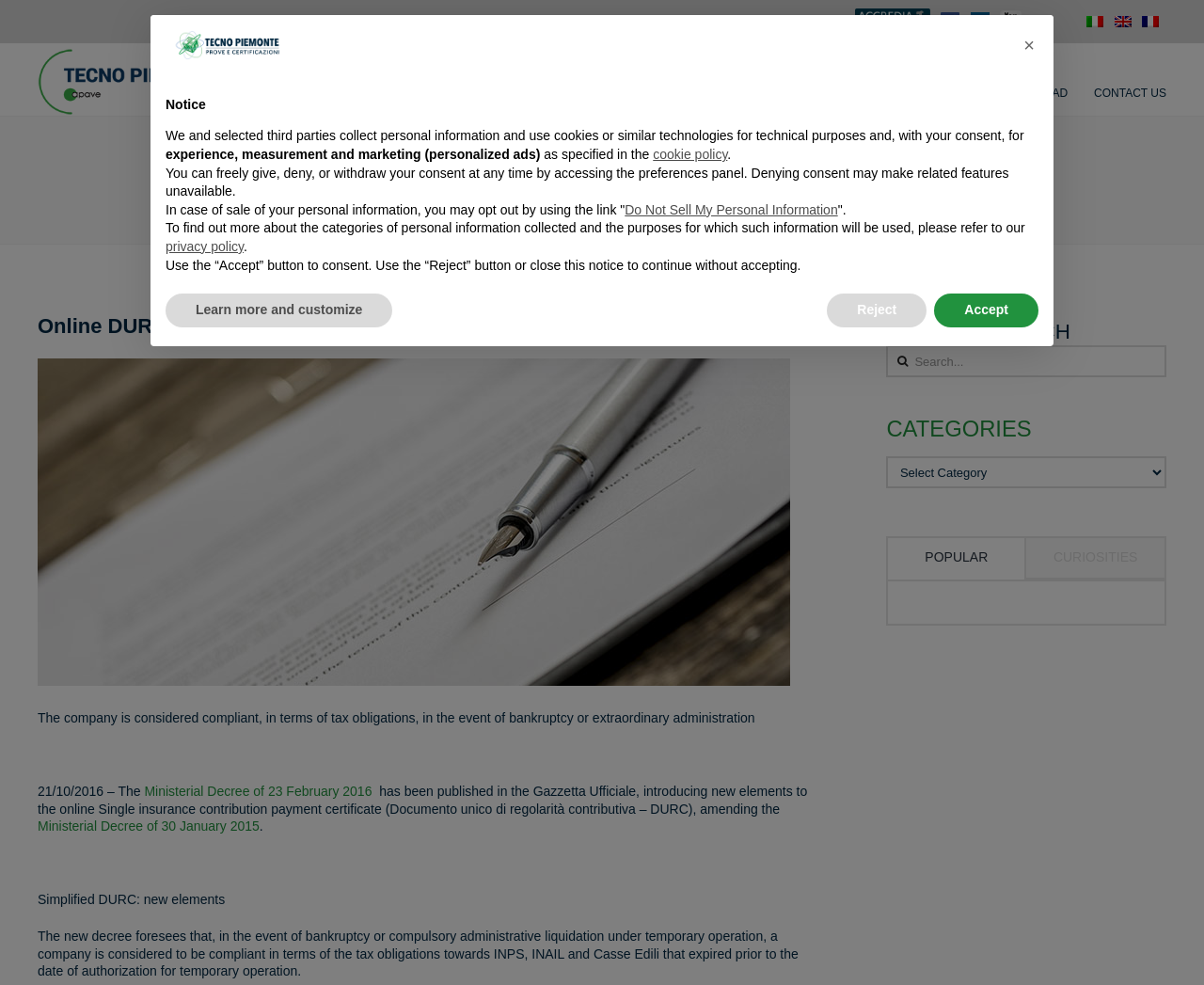Determine the coordinates of the bounding box for the clickable area needed to execute this instruction: "Learn more about Laboratorio prove edili".

[0.031, 0.049, 0.188, 0.118]